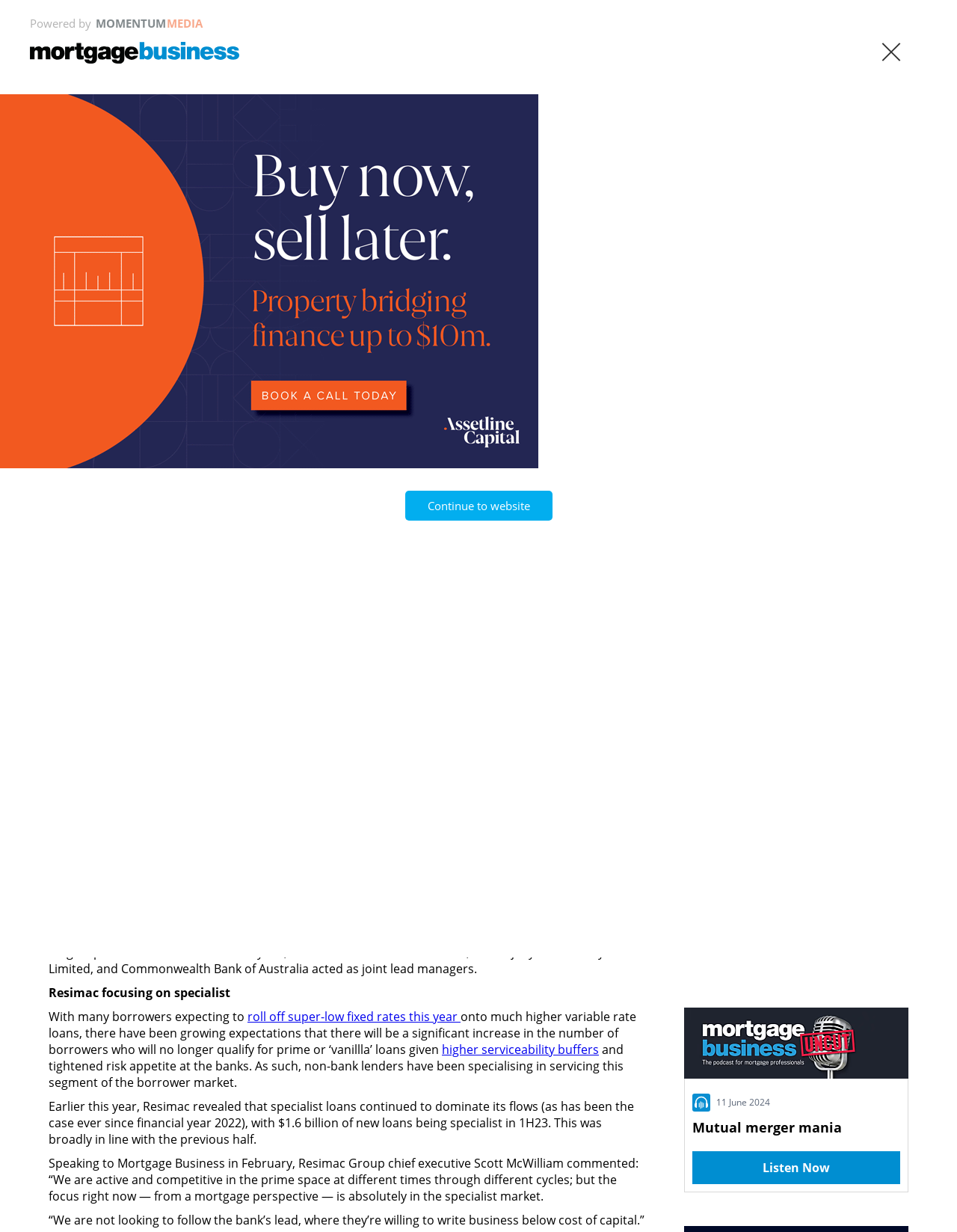Specify the bounding box coordinates of the region I need to click to perform the following instruction: "Click the 'HOME' link". The coordinates must be four float numbers in the range of 0 to 1, i.e., [left, top, right, bottom].

[0.051, 0.191, 0.301, 0.211]